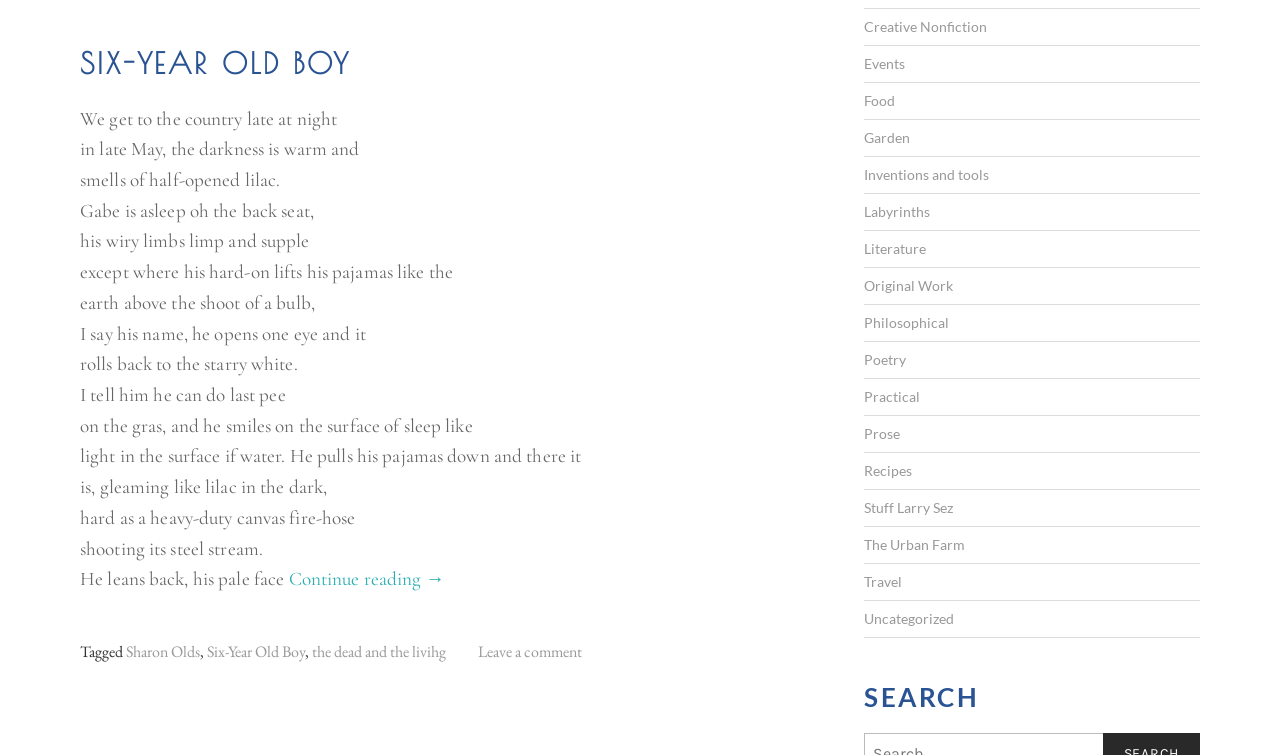Who is the author of the poem?
Using the image, provide a concise answer in one word or a short phrase.

Sharon Olds